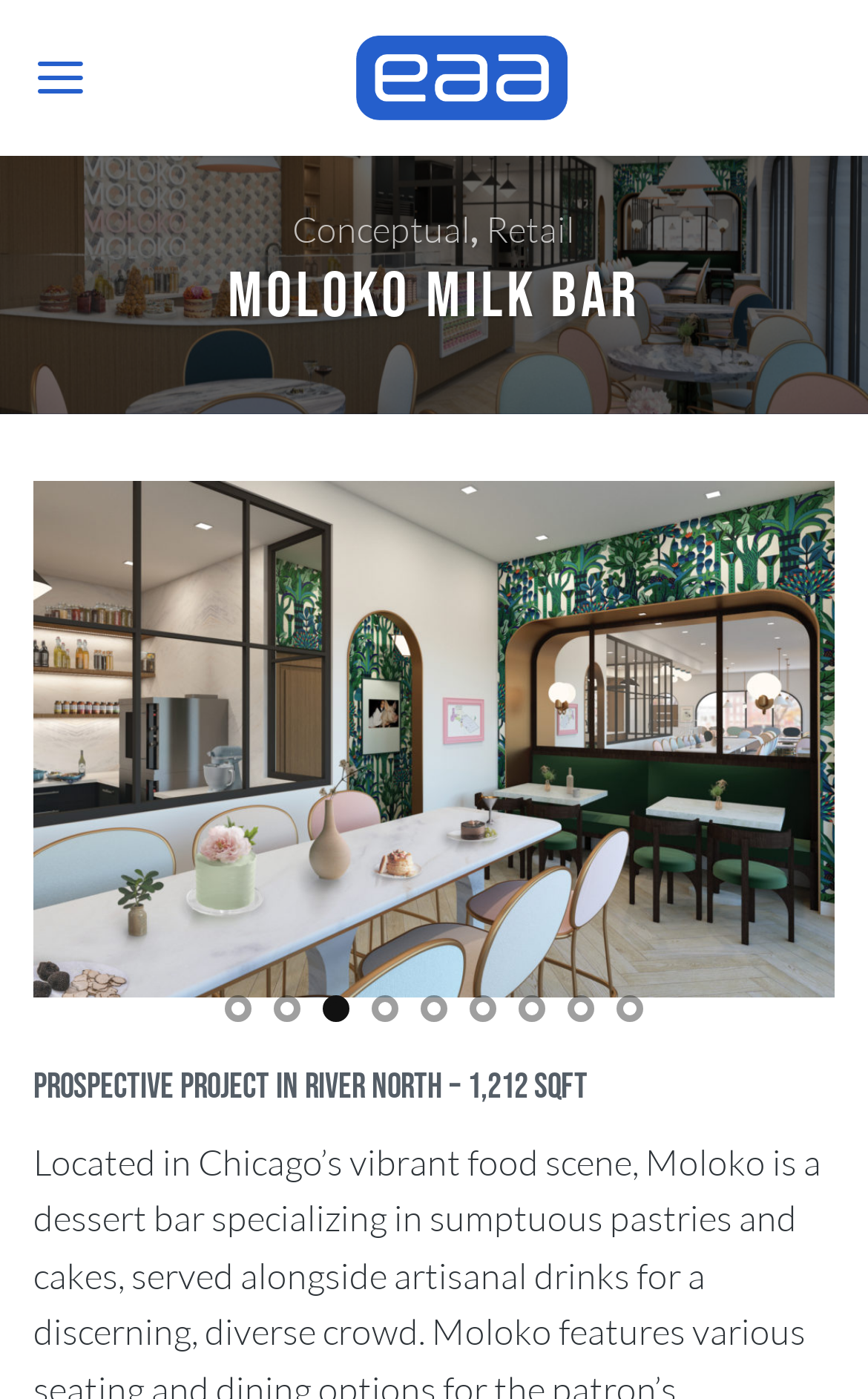What is the square footage of the prospective project?
Craft a detailed and extensive response to the question.

The square footage of the prospective project can be found in the heading element 'Prospective Project in River North – 1,212 SQFT', which provides the specific details about the project.